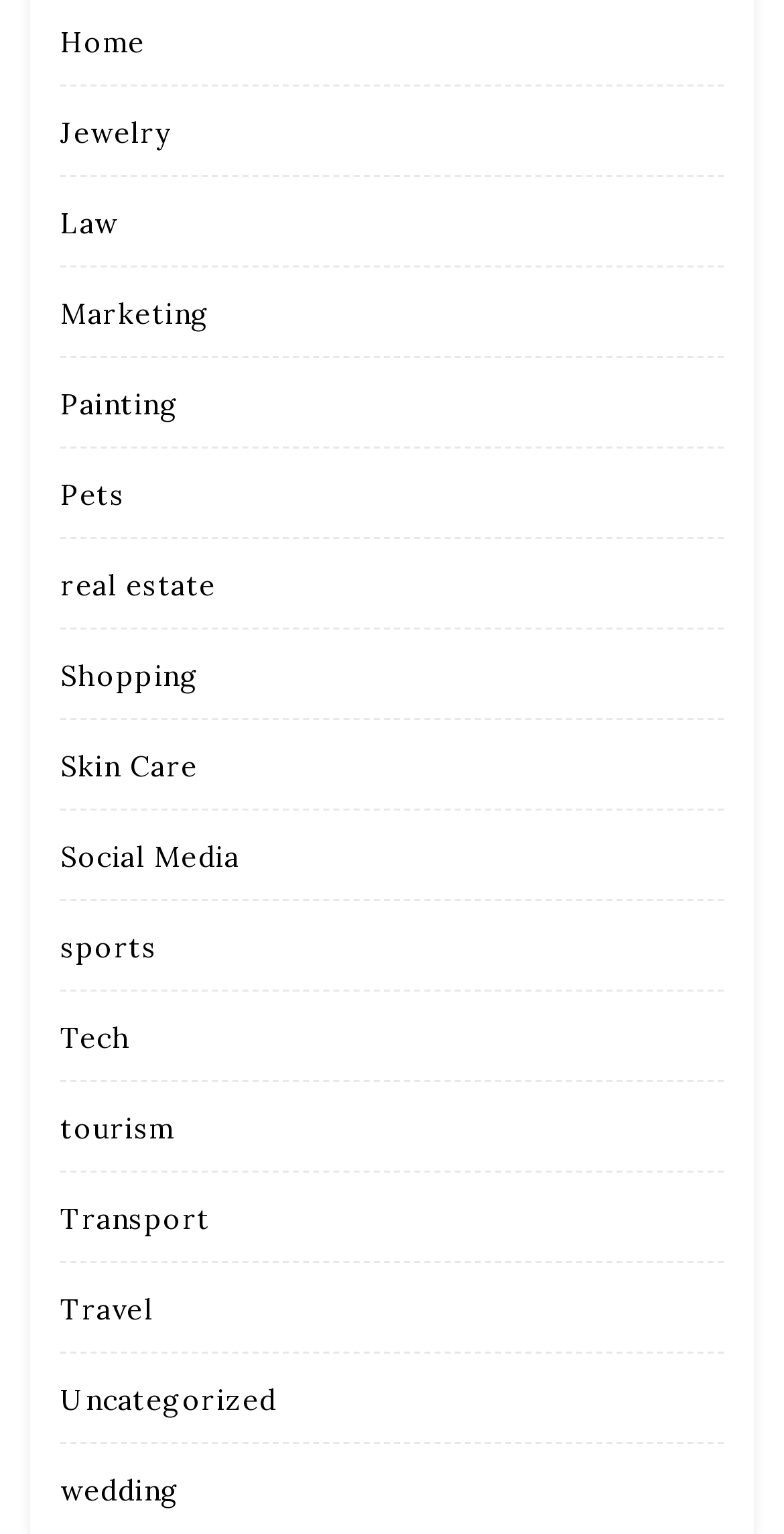Bounding box coordinates are specified in the format (top-left x, top-left y, bottom-right x, bottom-right y). All values are floating point numbers bounded between 0 and 1. Please provide the bounding box coordinate of the region this sentence describes: real estate

[0.077, 0.37, 0.276, 0.394]